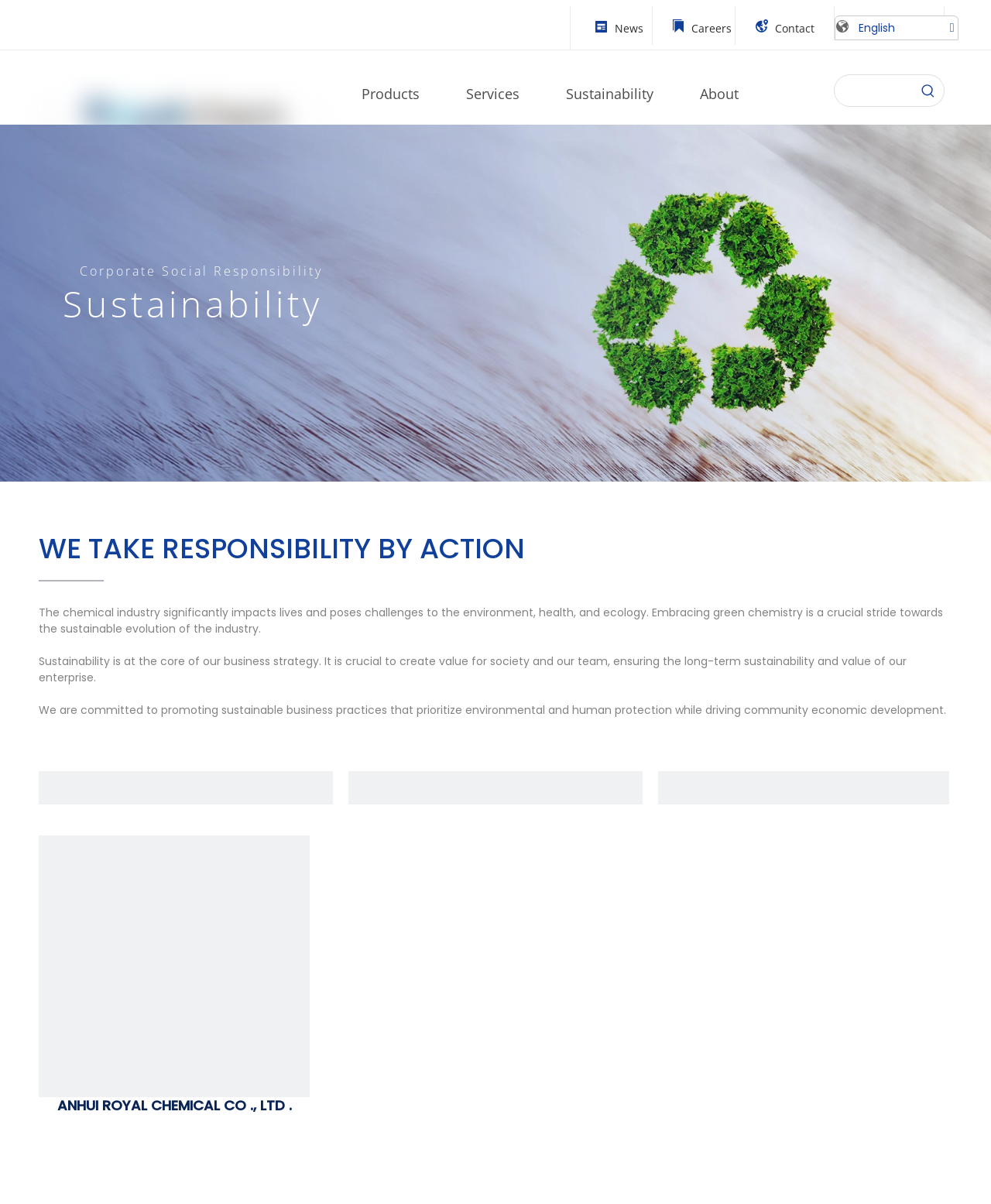What is the company's approach to green chemistry?
Carefully examine the image and provide a detailed answer to the question.

The text 'Embracing green chemistry is a crucial stride towards the sustainable evolution of the industry.' implies that the company views green chemistry as a vital step towards achieving sustainability in the industry.